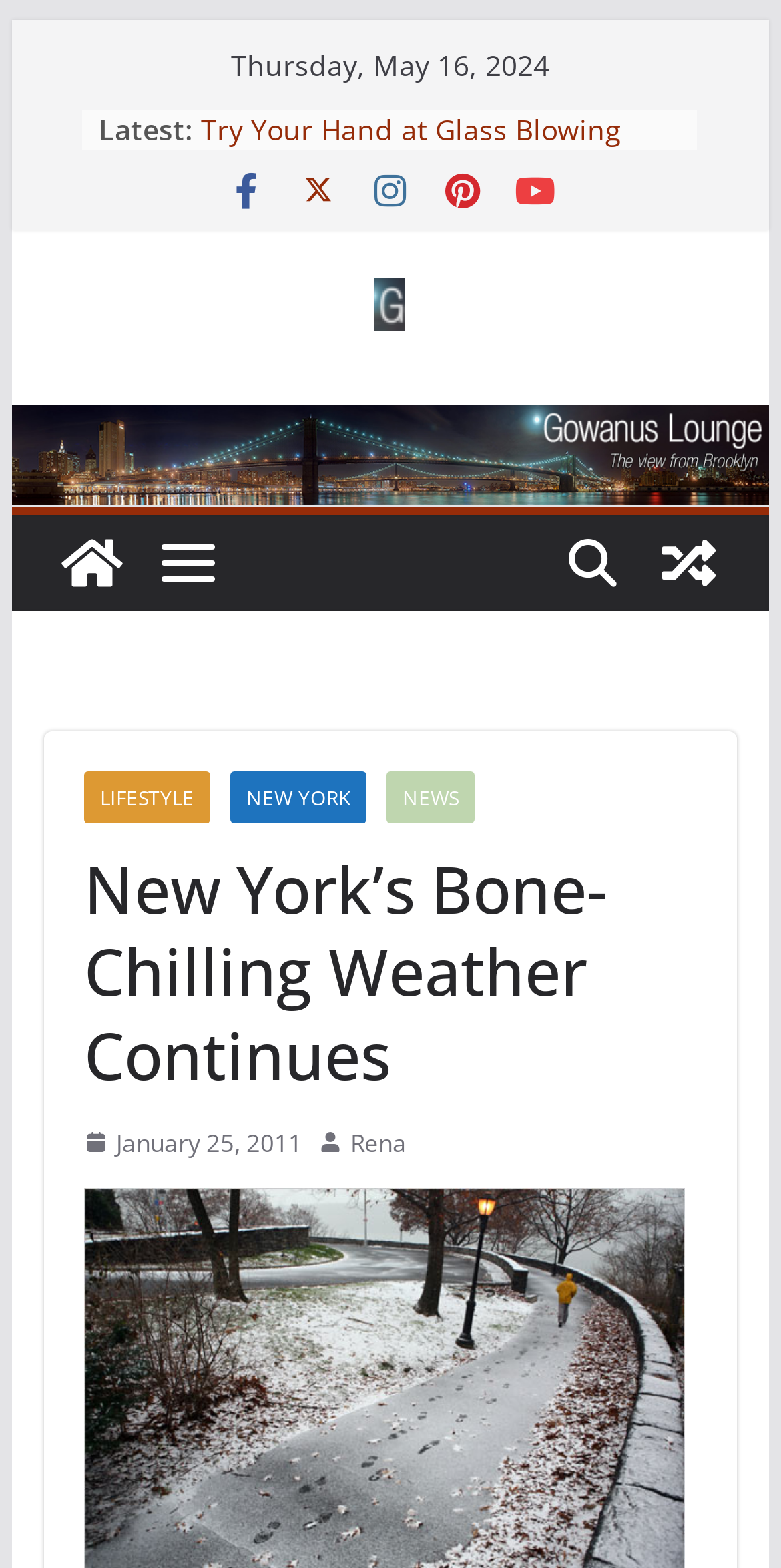Examine the screenshot and answer the question in as much detail as possible: How many links are there in the latest section?

I counted the number of links in the 'Latest' section, which starts with the text 'Latest:' and contains links such as 'Try Your Hand at Glass Blowing', 'Family Fun Activities This Month', and so on. There are 6 links in total.